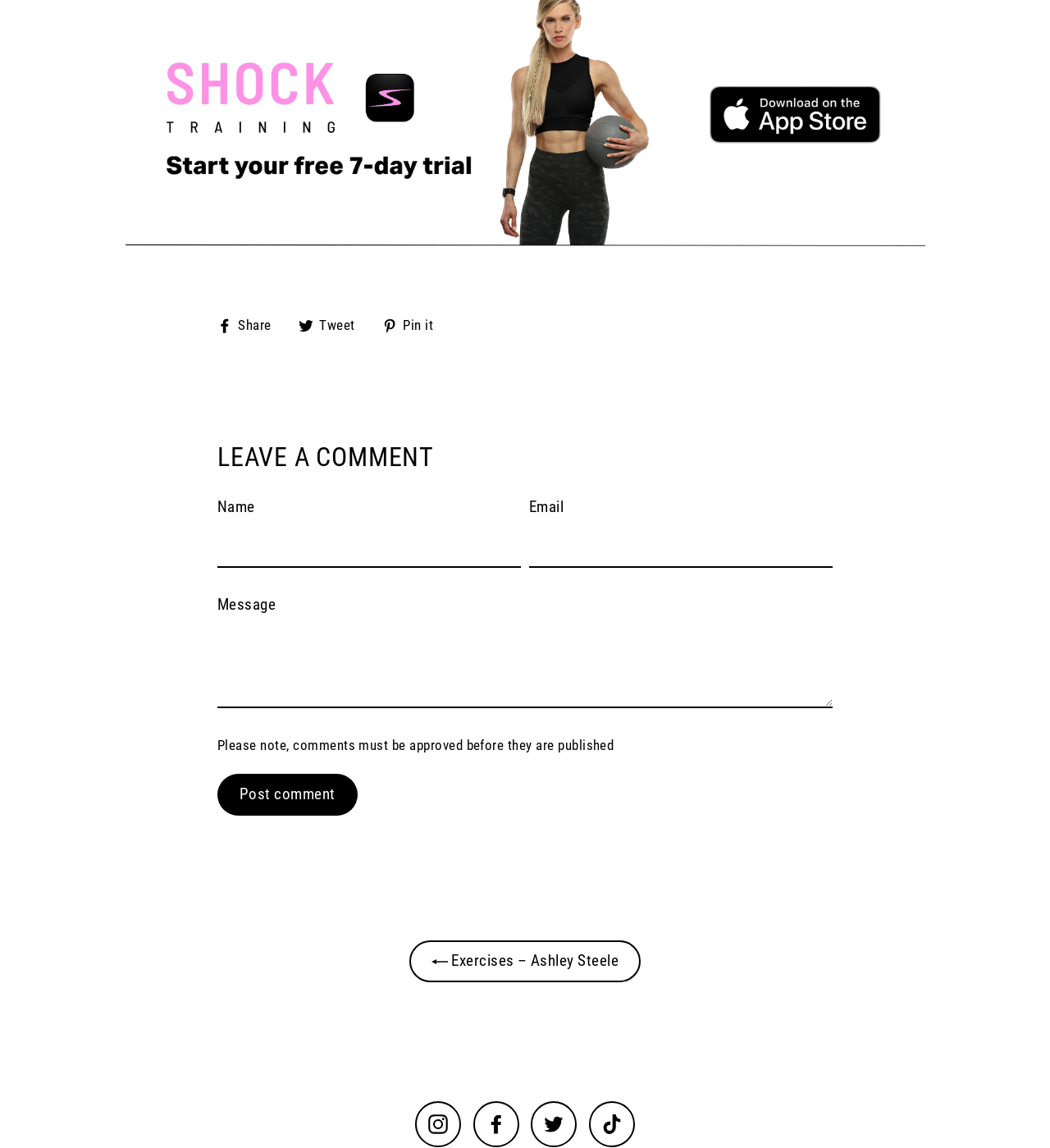What is the required information to post a comment?
Provide a short answer using one word or a brief phrase based on the image.

Name and Email